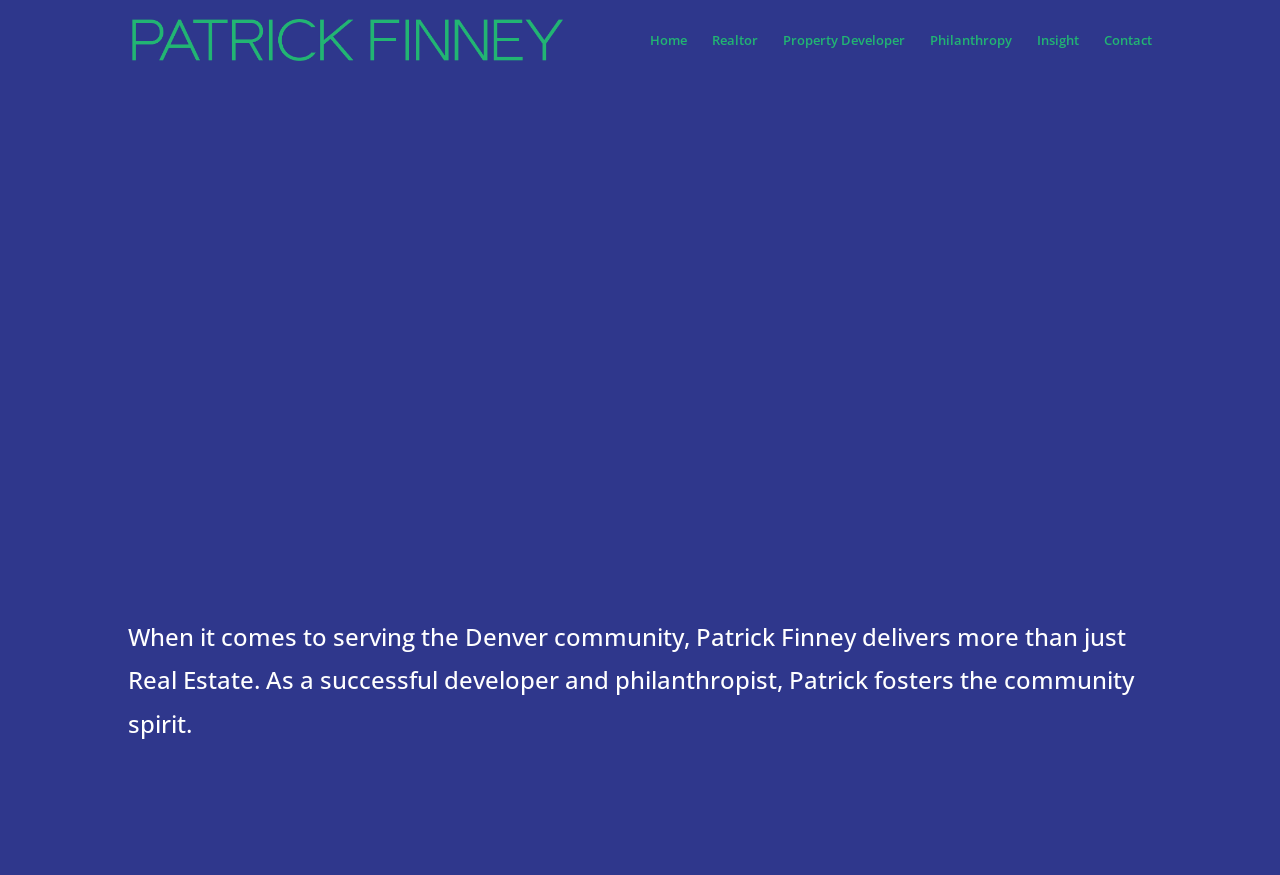What is the location served by Patrick Finney?
Answer the question in as much detail as possible.

The webpage mentions 'Denver community' and 'serving the Denver community', indicating that Patrick Finney's services are focused on the Denver area.